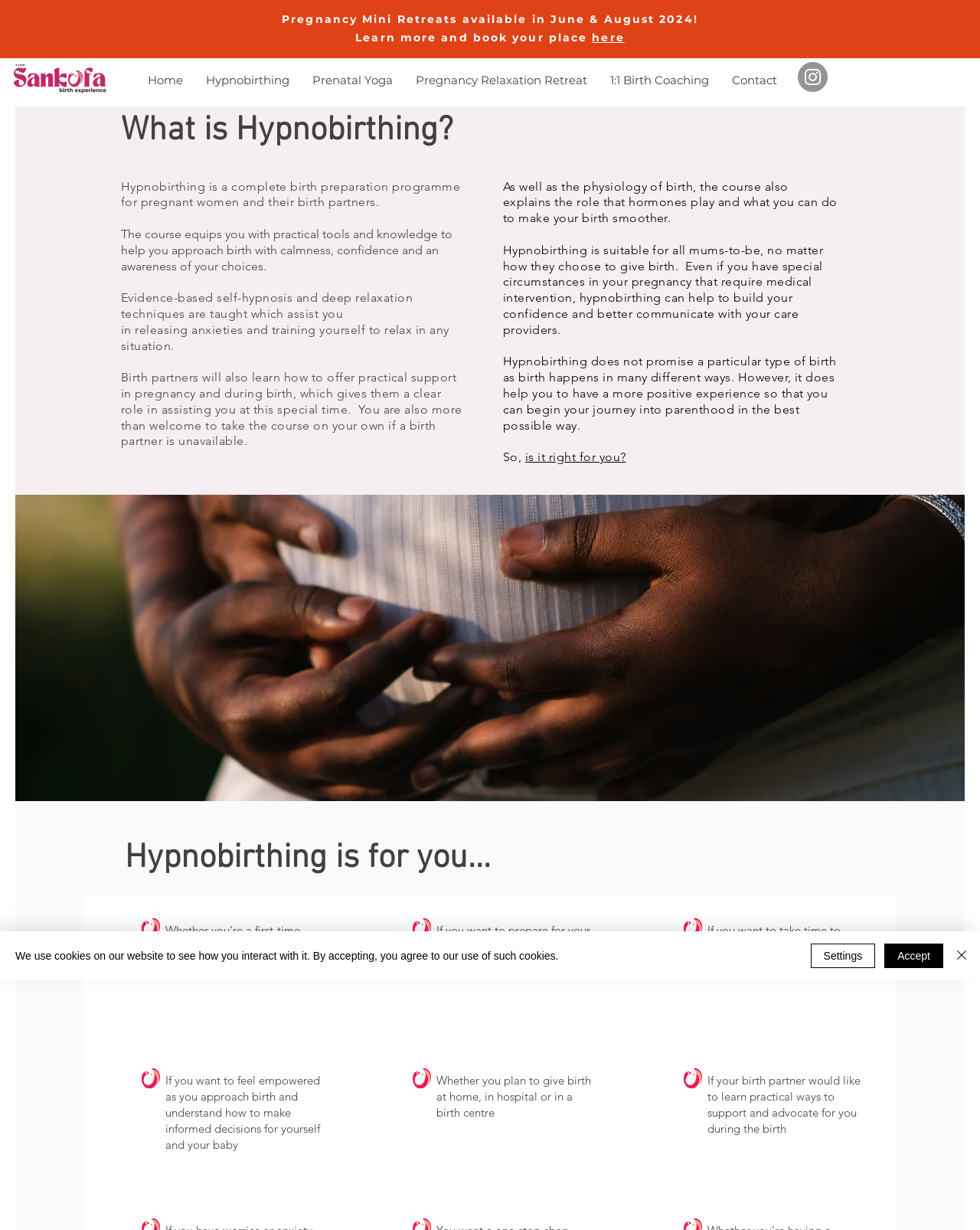Locate the bounding box coordinates of the element I should click to achieve the following instruction: "Learn more about Hypnobirthing".

[0.363, 0.025, 0.604, 0.036]